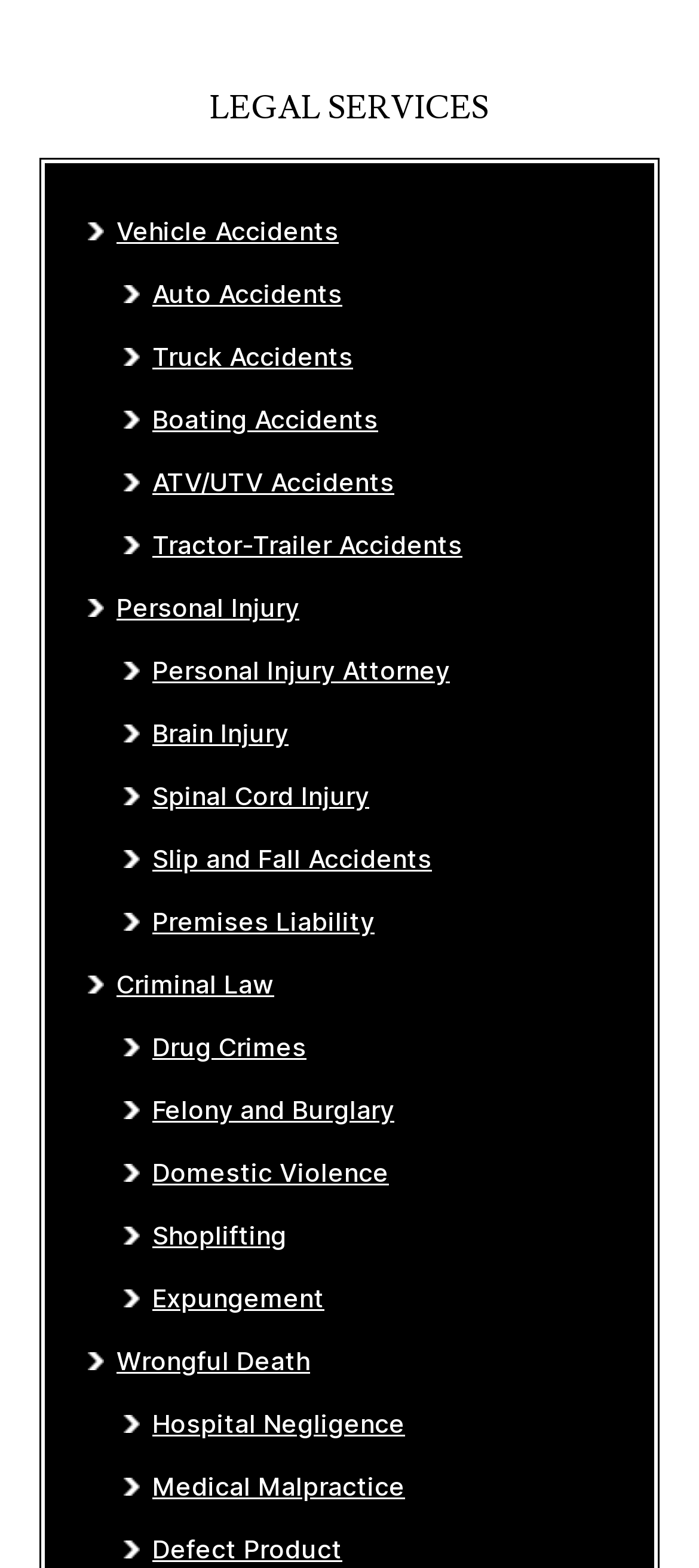Utilize the information from the image to answer the question in detail:
What is the last type of crime listed on this webpage?

The last link listed under the 'Criminal Law' section is 'Expungement', which suggests that it is the last type of crime listed on this webpage.